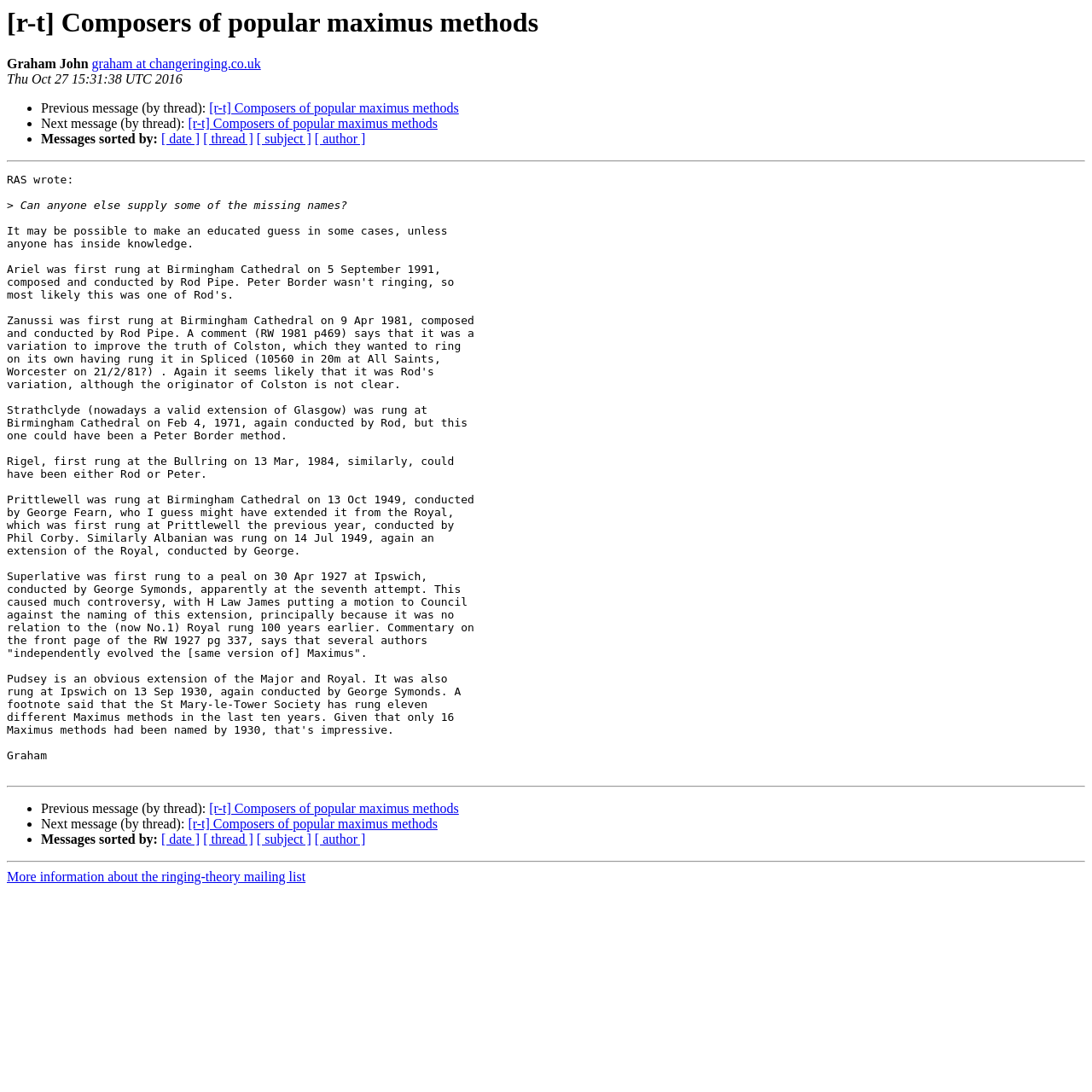Who conducted the peal of Superlative on 30 Apr 1927?
Please give a well-detailed answer to the question.

The conductor of the peal of Superlative on 30 Apr 1927 was George Symonds, which is mentioned in the sentence 'Superlative was first rung to a peal on 30 Apr 1927 at Ipswich, conducted by George Symonds'.